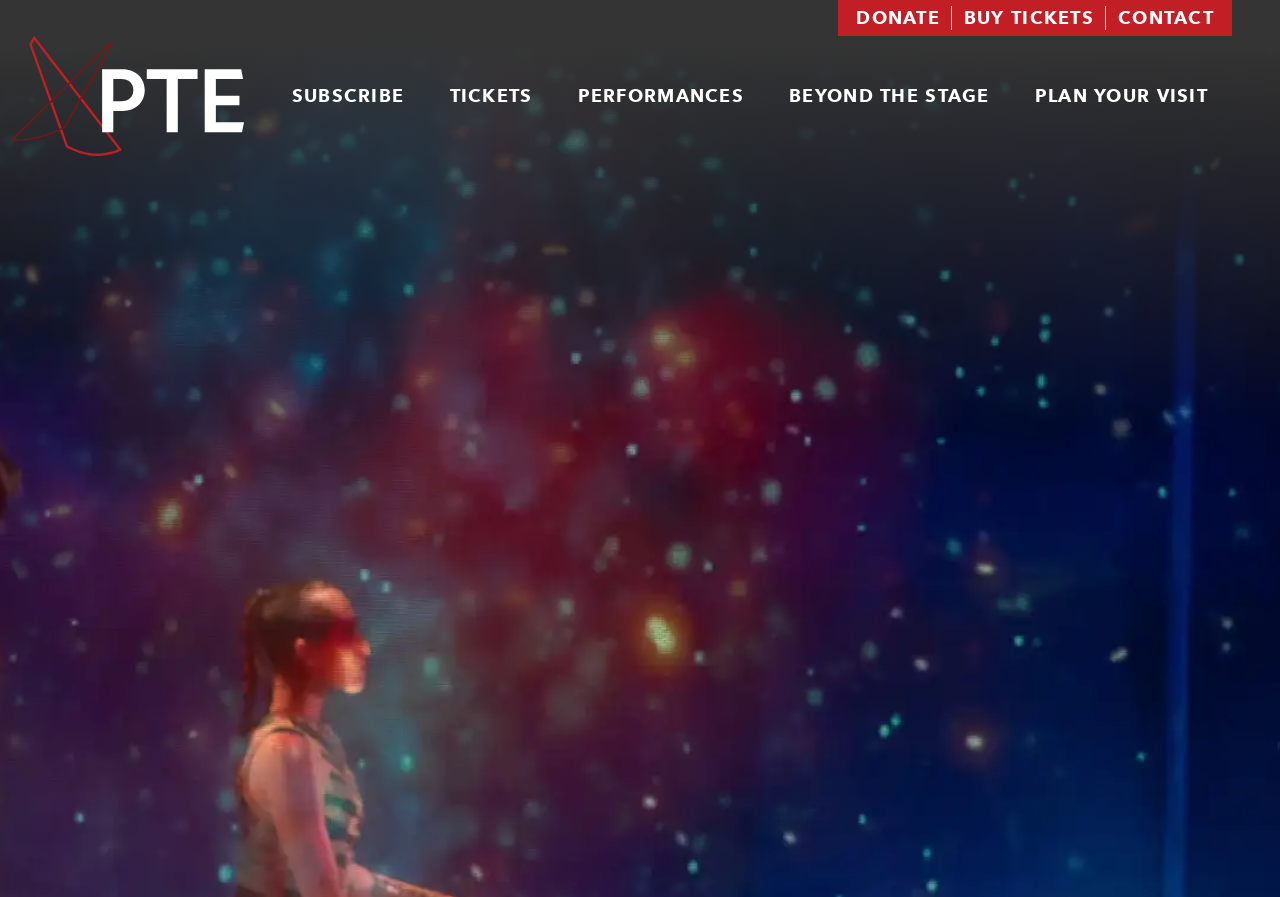How many navigation bars are there on the webpage?
Using the image, respond with a single word or phrase.

2